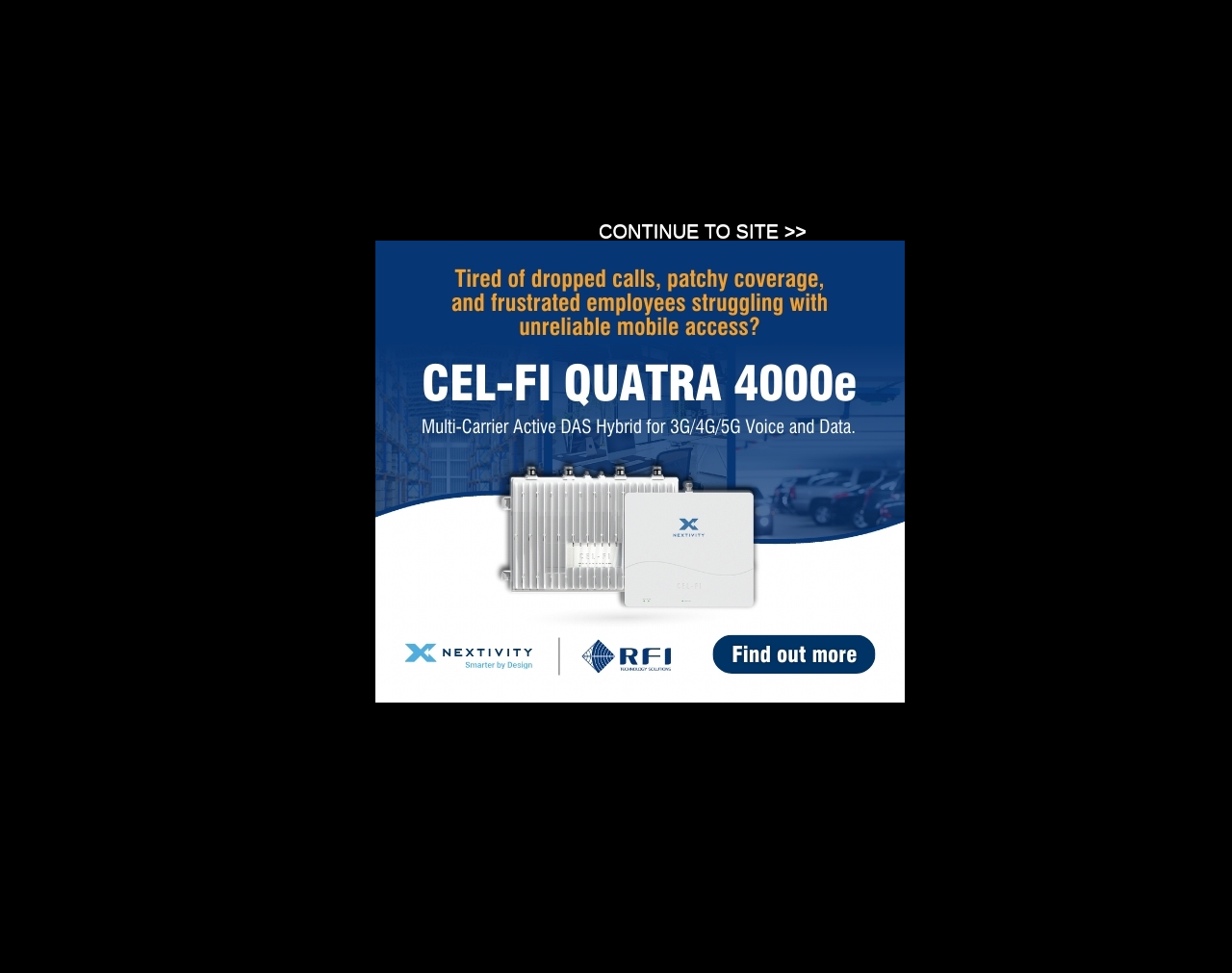Please reply to the following question with a single word or a short phrase:
What is the position of the 'Subscribe eNewsletter' button on the webpage?

bottom right